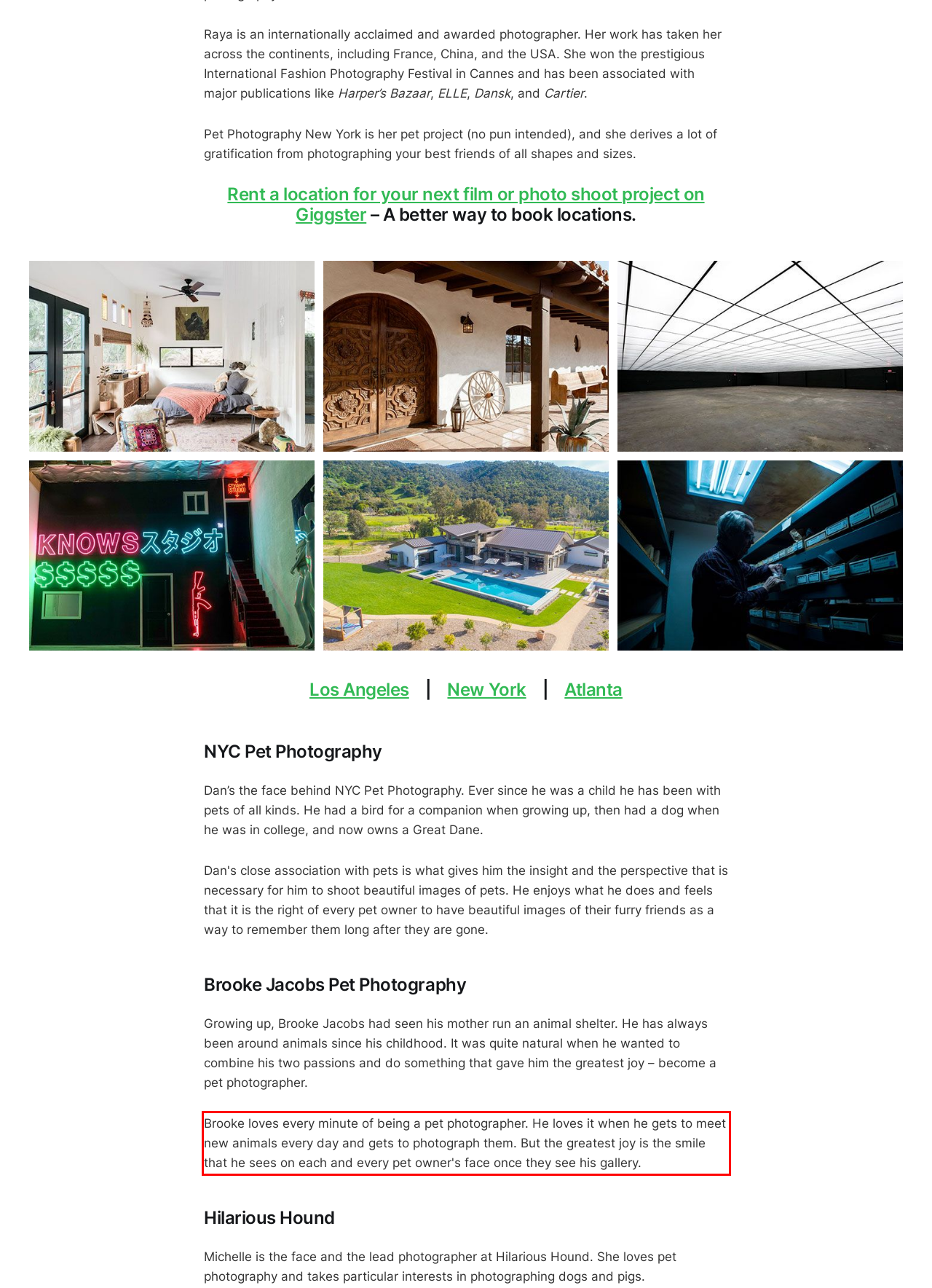Given a screenshot of a webpage containing a red bounding box, perform OCR on the text within this red bounding box and provide the text content.

Brooke loves every minute of being a pet photographer. He loves it when he gets to meet new animals every day and gets to photograph them. But the greatest joy is the smile that he sees on each and every pet owner's face once they see his gallery.